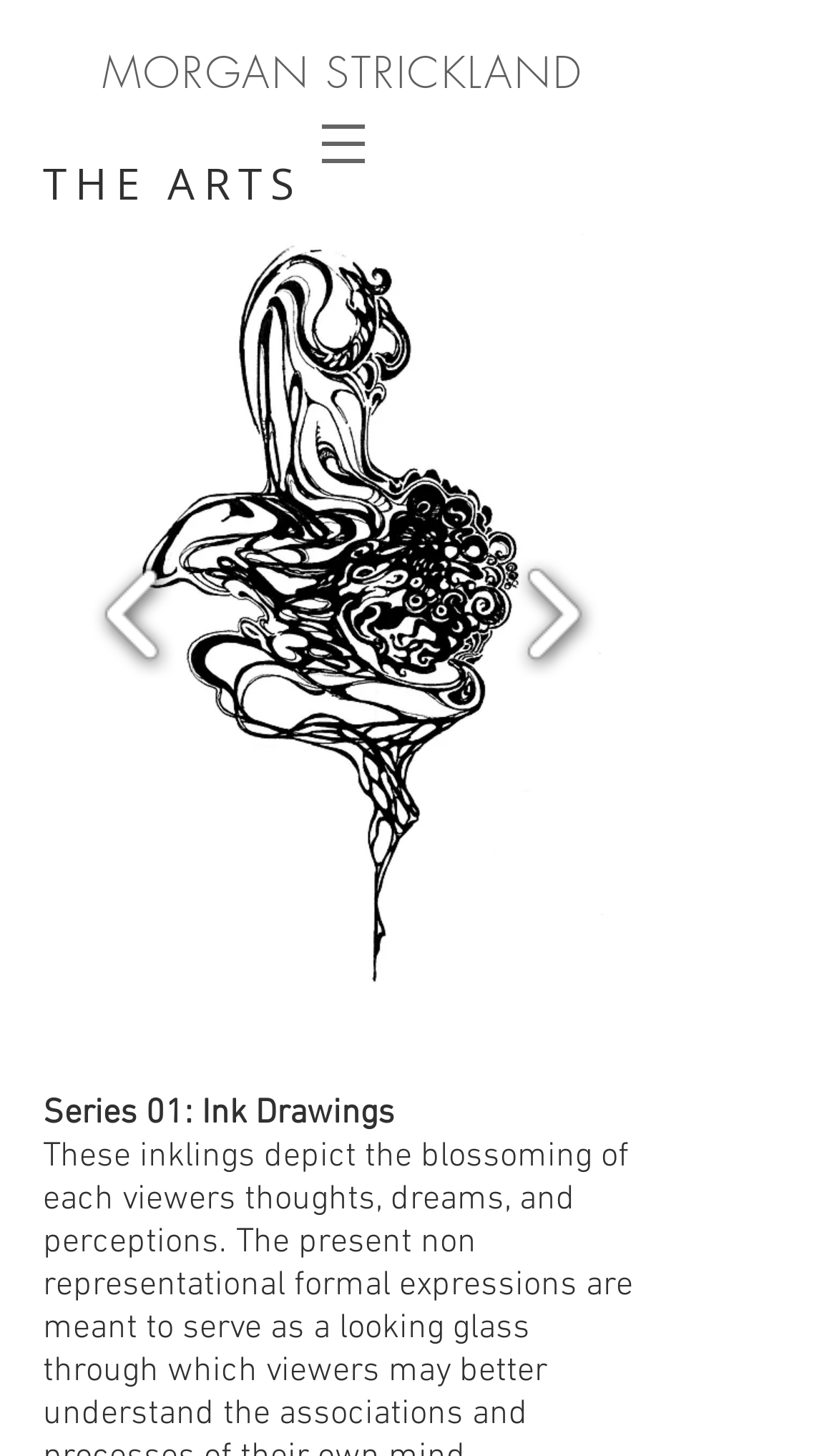Refer to the screenshot and give an in-depth answer to this question: What is the name of the artist?

The name of the artist can be found in the heading element at the top of the webpage, which reads 'MORGAN STRICKLAND'.